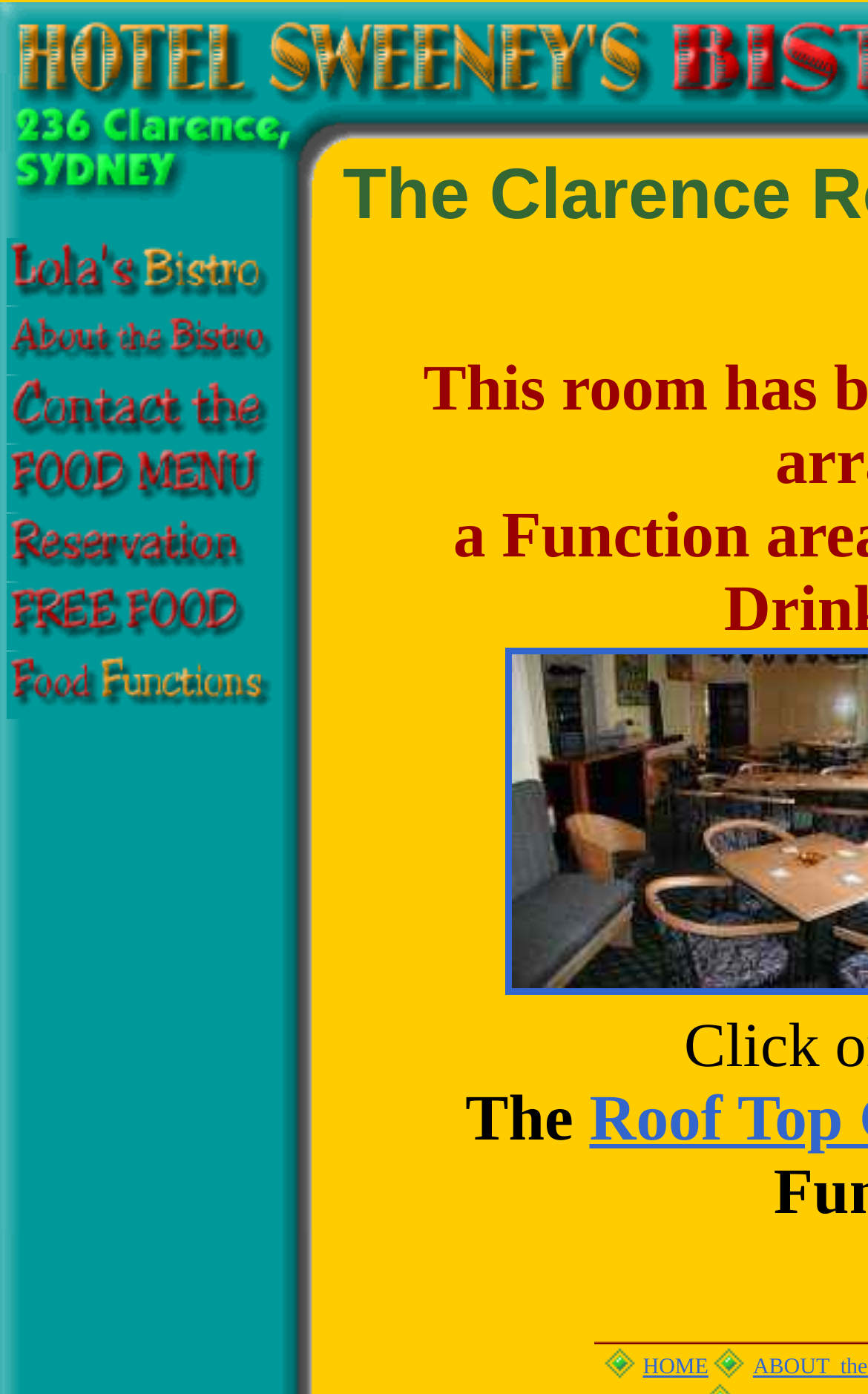Provide your answer in one word or a succinct phrase for the question: 
How many layout table cells are there?

7